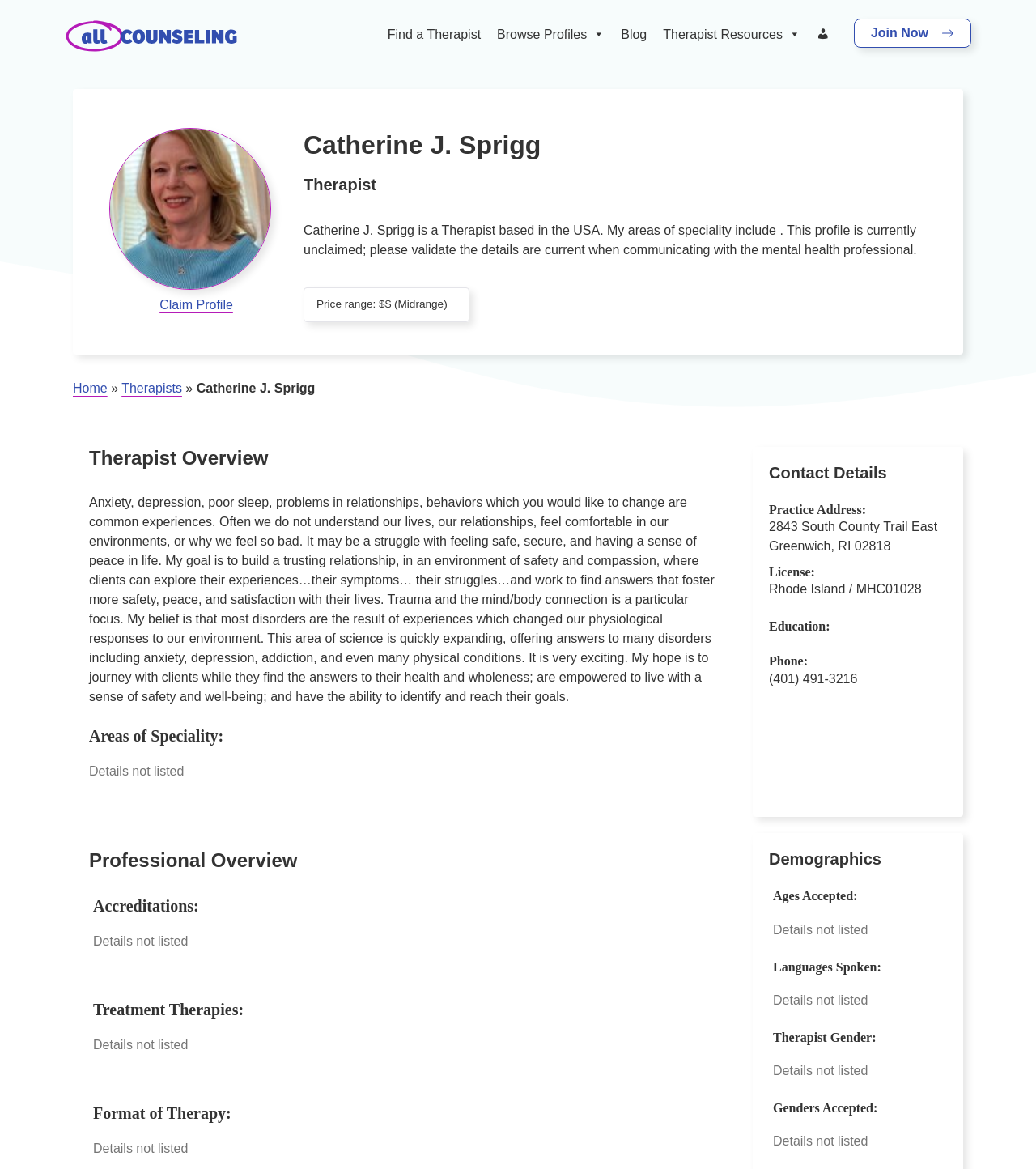Identify the bounding box coordinates of the clickable region necessary to fulfill the following instruction: "View Catherine J. Sprigg's profile picture". The bounding box coordinates should be four float numbers between 0 and 1, i.e., [left, top, right, bottom].

[0.105, 0.11, 0.261, 0.248]